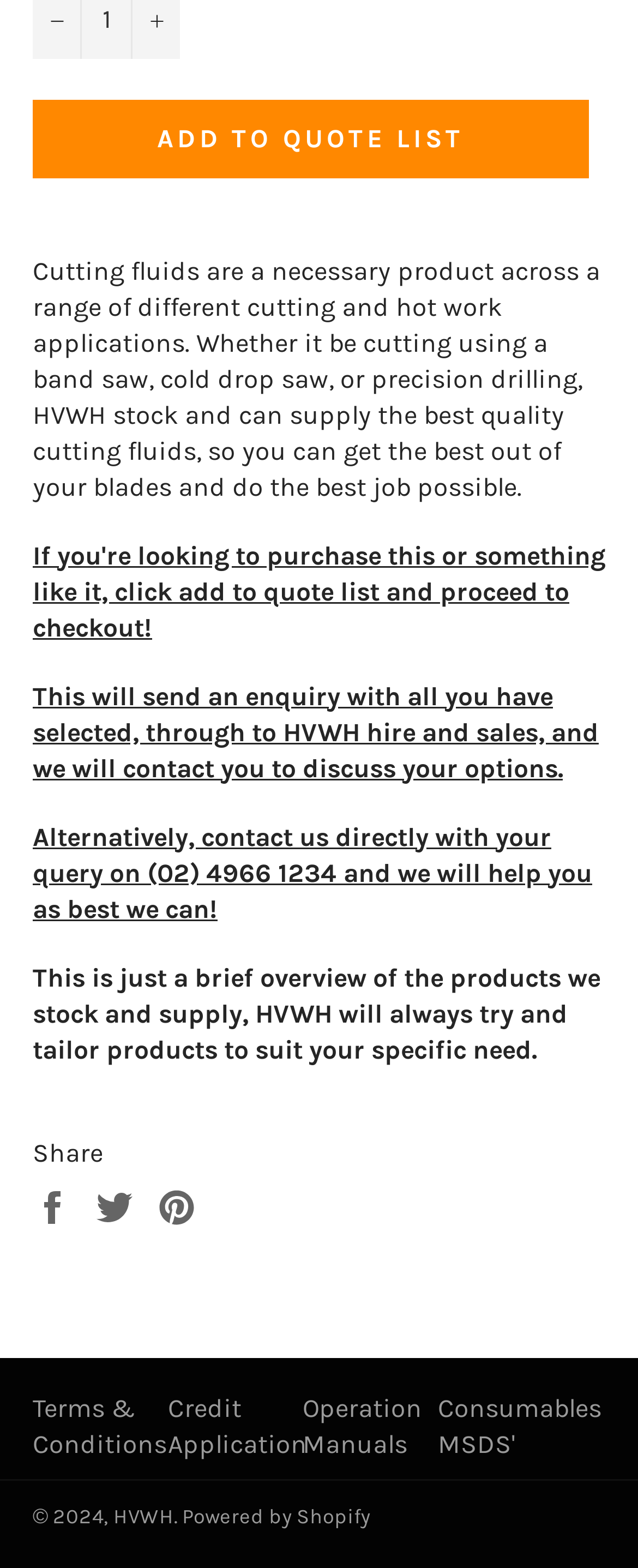Bounding box coordinates should be provided in the format (top-left x, top-left y, bottom-right x, bottom-right y) with all values between 0 and 1. Identify the bounding box for this UI element: Add to Quote List

[0.051, 0.063, 0.923, 0.113]